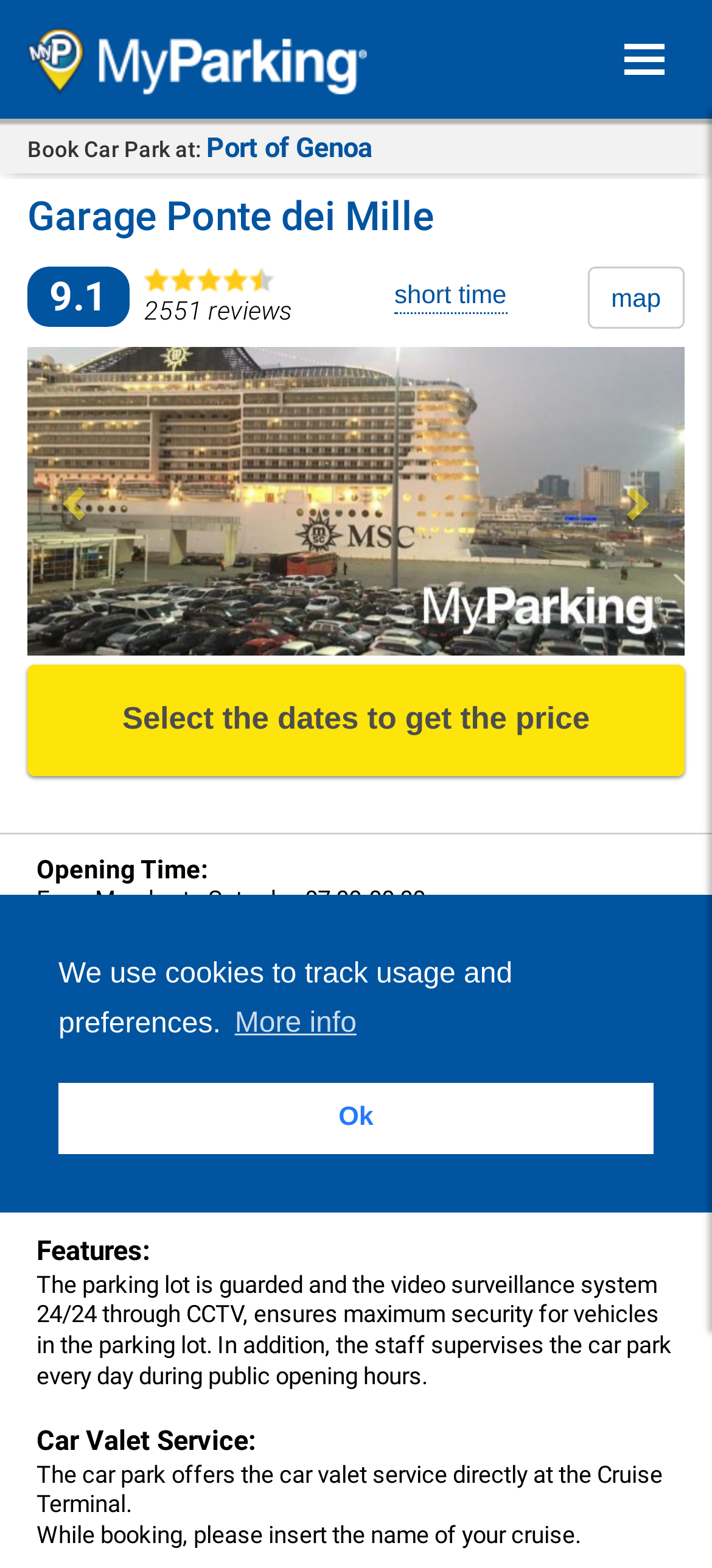Could you highlight the region that needs to be clicked to execute the instruction: "Browse categories for early pregnancy symptoms"?

None